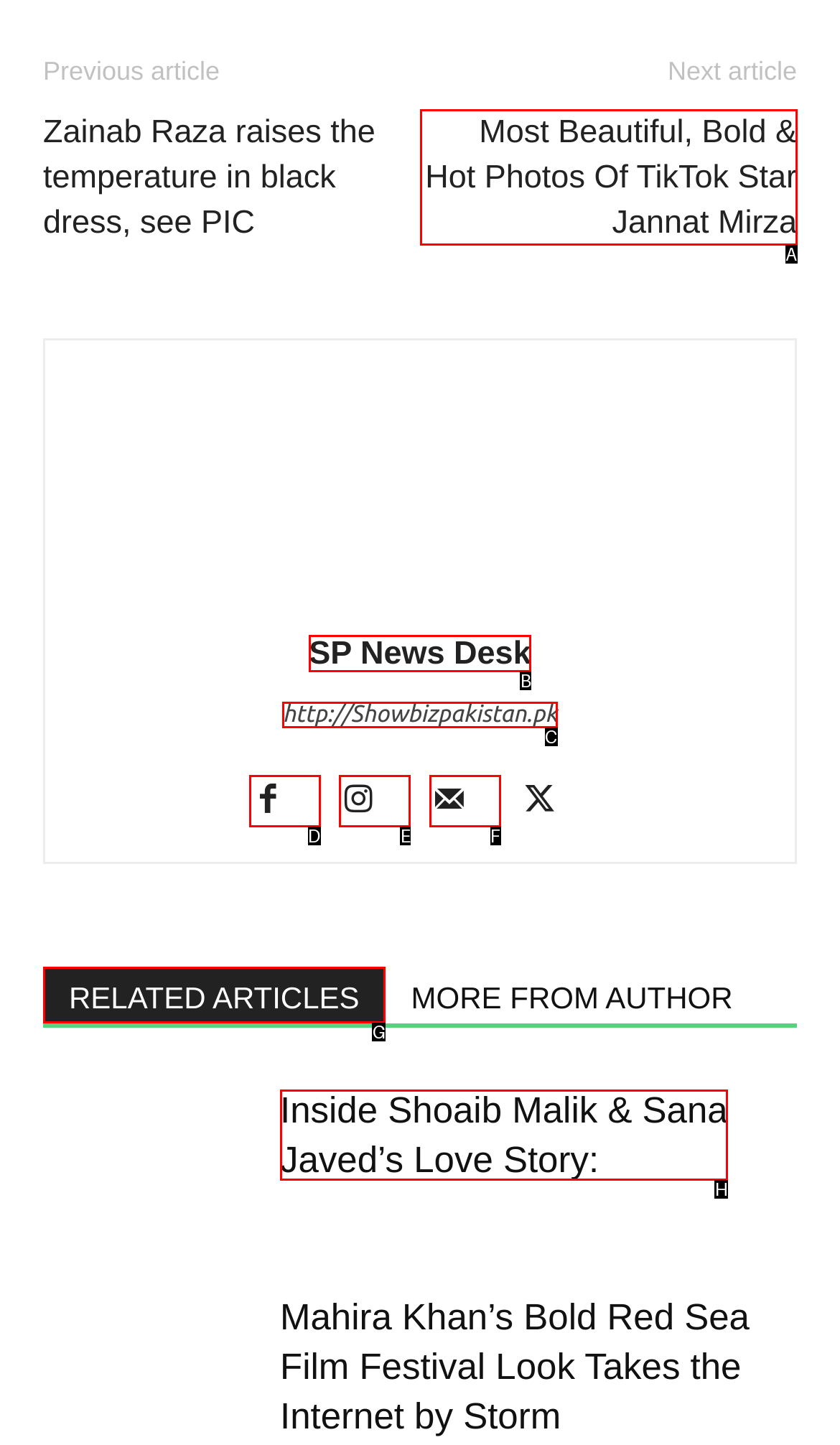Determine which HTML element best fits the description: RELATED ARTICLES
Answer directly with the letter of the matching option from the available choices.

G